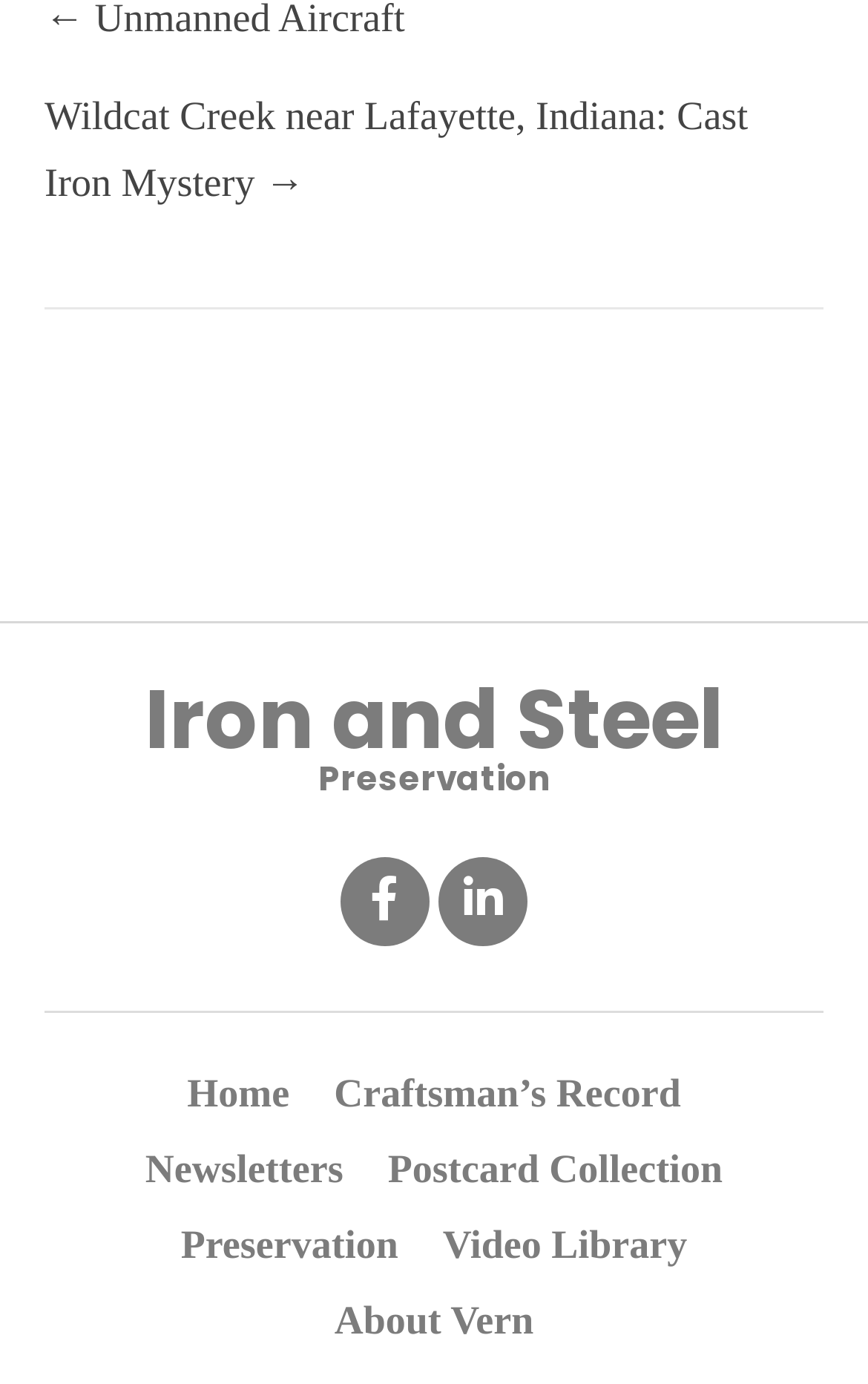Based on the provided description, "parent_node: Iron and Steel", find the bounding box of the corresponding UI element in the screenshot.

[0.167, 0.49, 0.833, 0.574]